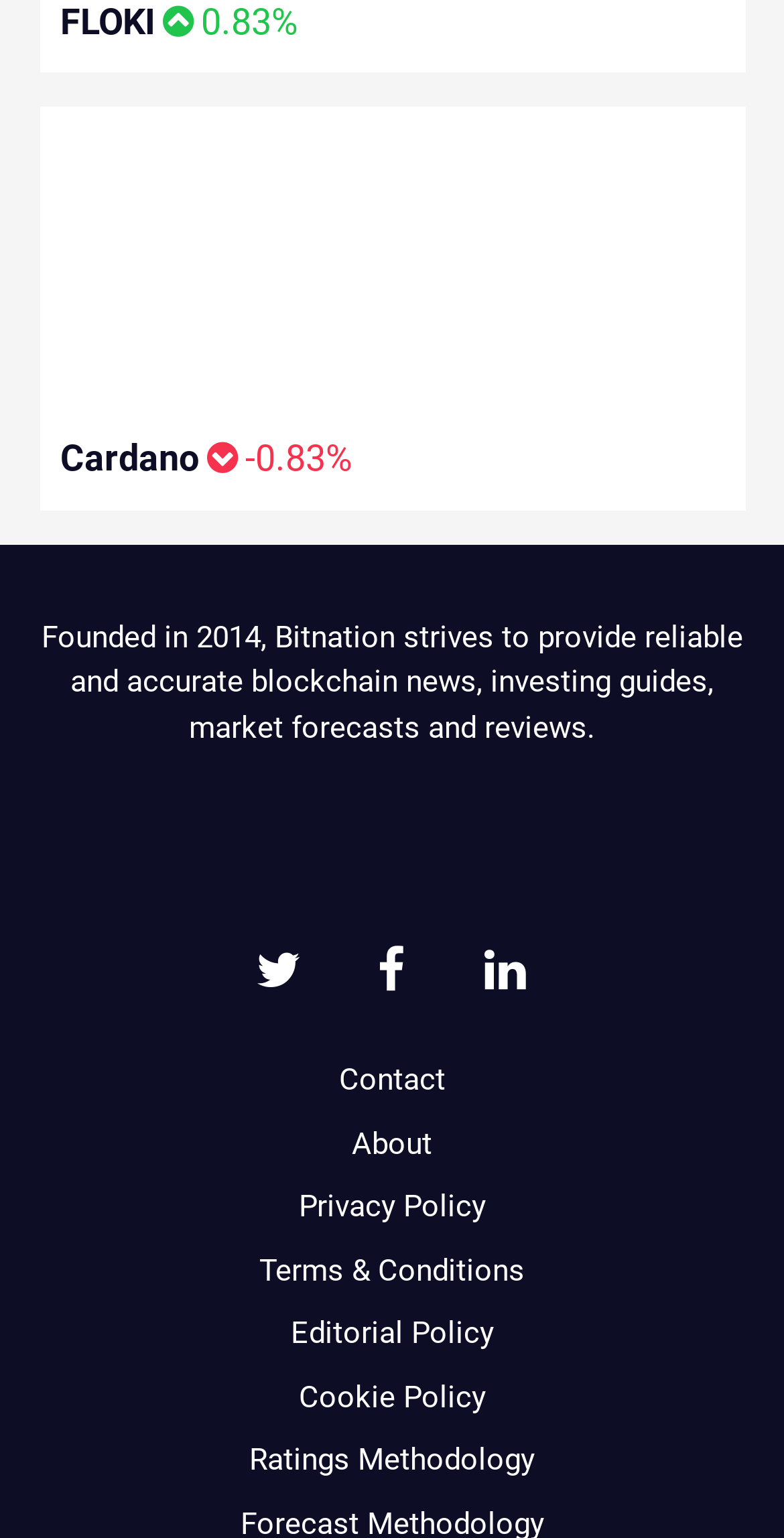Predict the bounding box coordinates of the UI element that matches this description: "Cardano". The coordinates should be in the format [left, top, right, bottom] with each value between 0 and 1.

[0.077, 0.284, 0.254, 0.311]